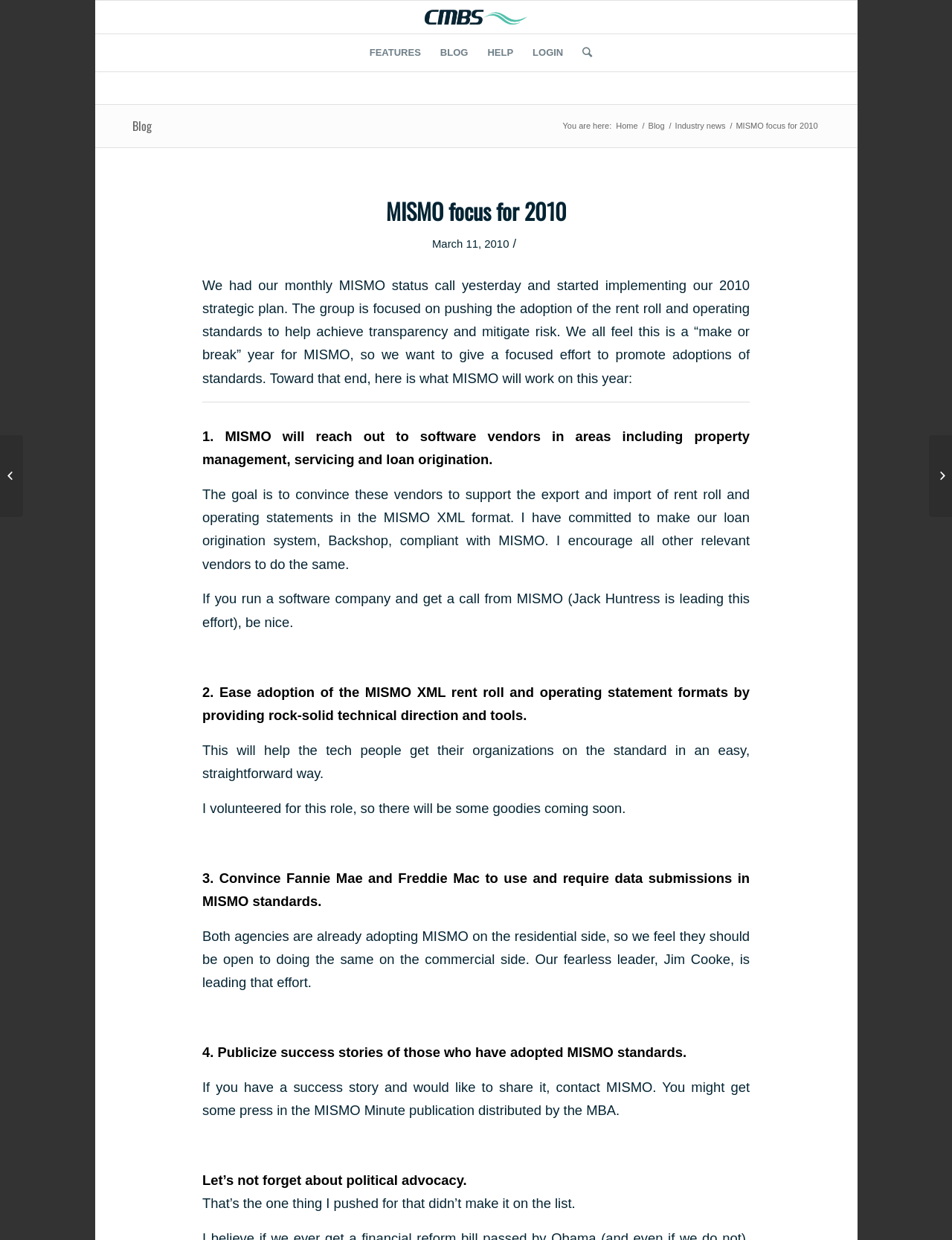Who is leading the effort to convince Fannie Mae and Freddie Mac to use MISMO standards?
Please use the image to provide a one-word or short phrase answer.

Jim Cooke